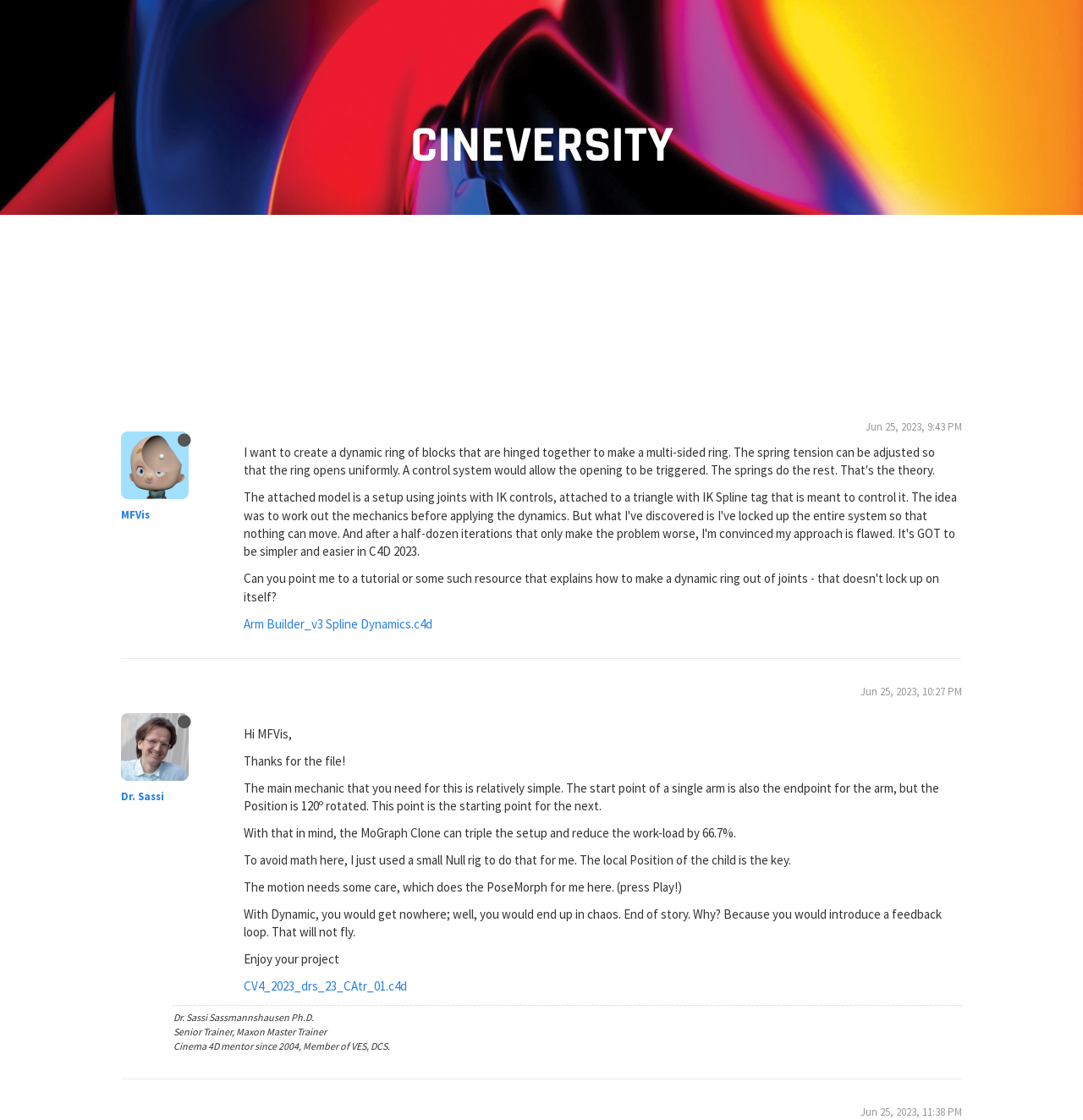Provide a short answer to the following question with just one word or phrase: What is the file format of the attached file?

.c4d